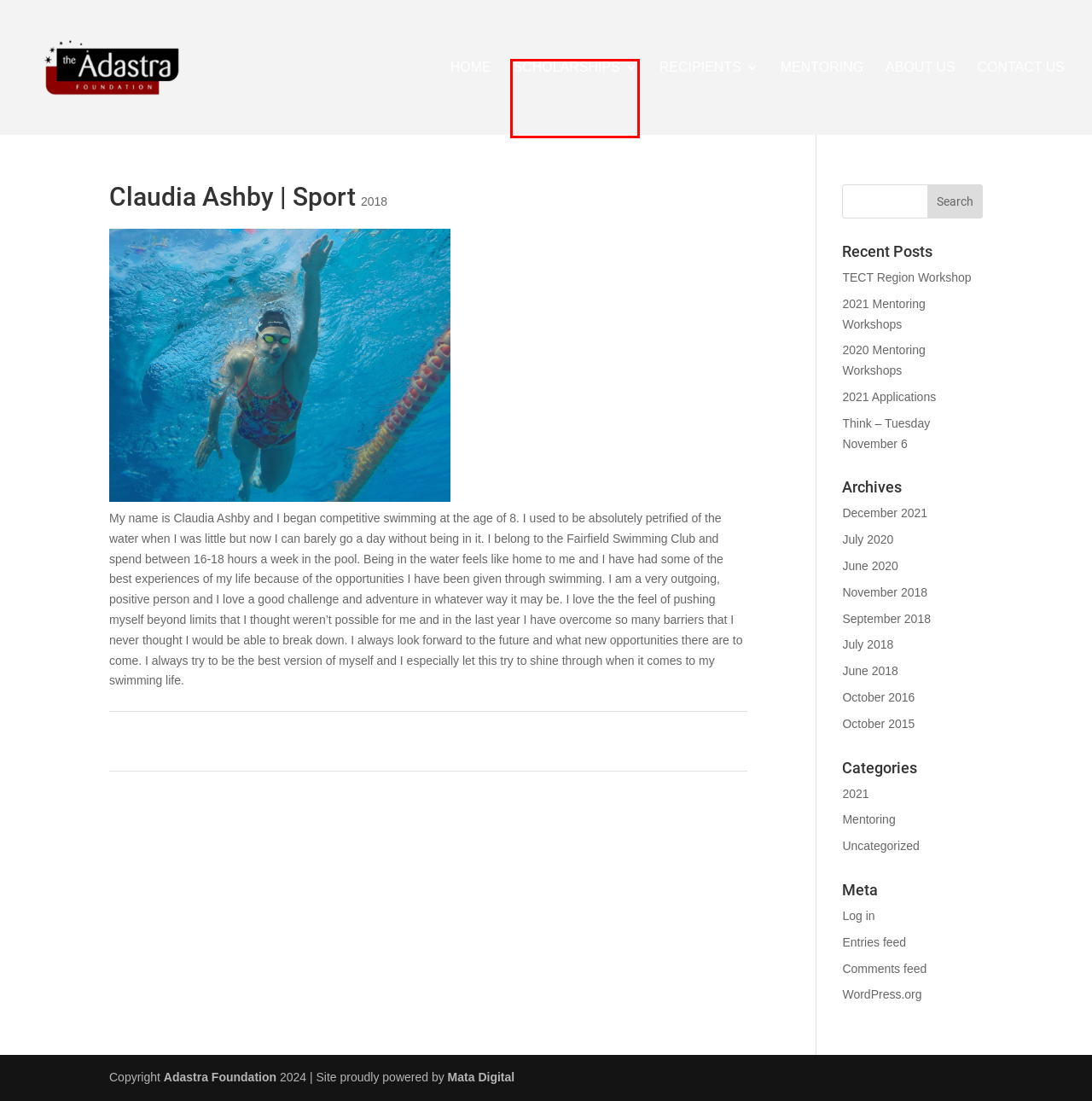You have a screenshot of a webpage with a red bounding box around an element. Identify the webpage description that best fits the new page that appears after clicking the selected element in the red bounding box. Here are the candidates:
A. 2020 Mentoring Workshops - Adastra Foundation
B. November 2018 - Adastra Foundation
C. The Adastra Foundation | The Mentoring Programme
D. 2018 Archives - Adastra Foundation
E. June 2020 - Adastra Foundation
F. The Adastra Foundation | Welcome to the Home Page
G. The Adastra Foundation | Scholarship Opportunities
H. September 2018 - Adastra Foundation

G